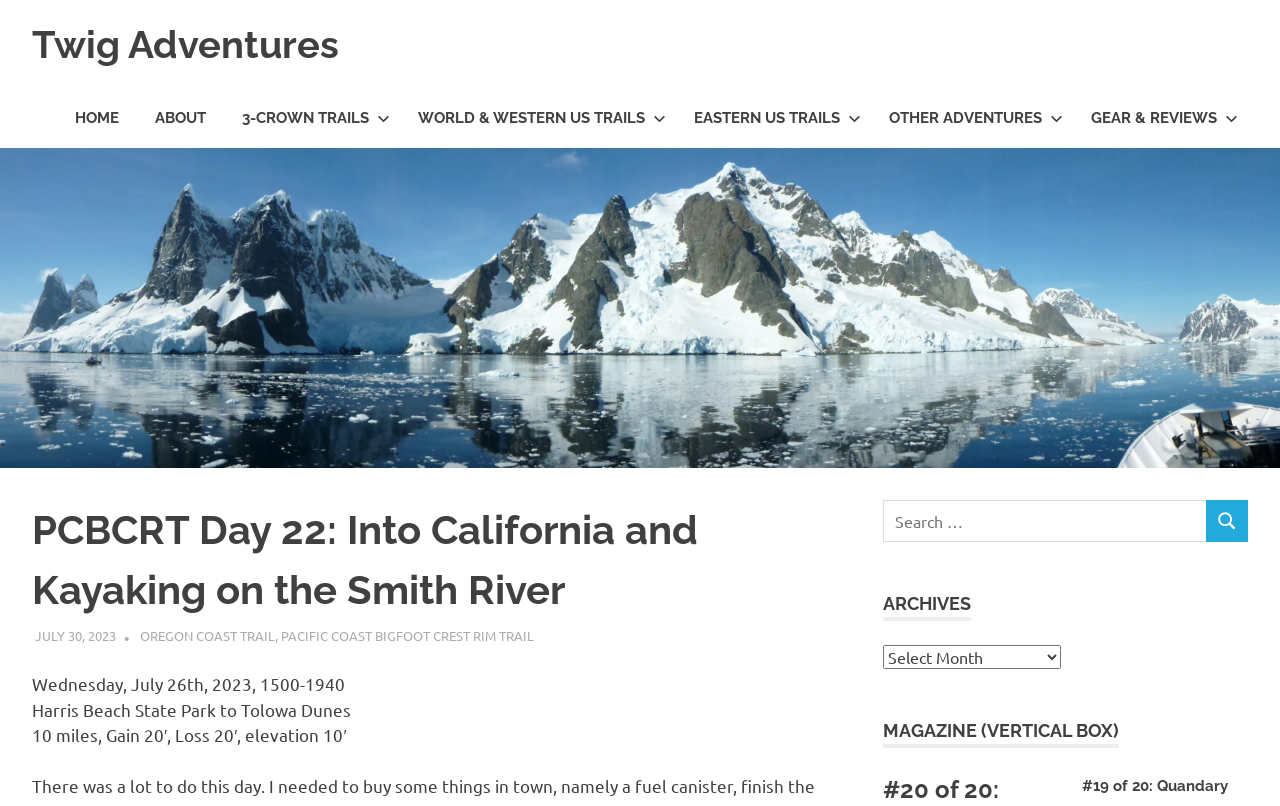Please determine the bounding box coordinates of the element to click in order to execute the following instruction: "Share on Facebook". The coordinates should be four float numbers between 0 and 1, specified as [left, top, right, bottom].

None